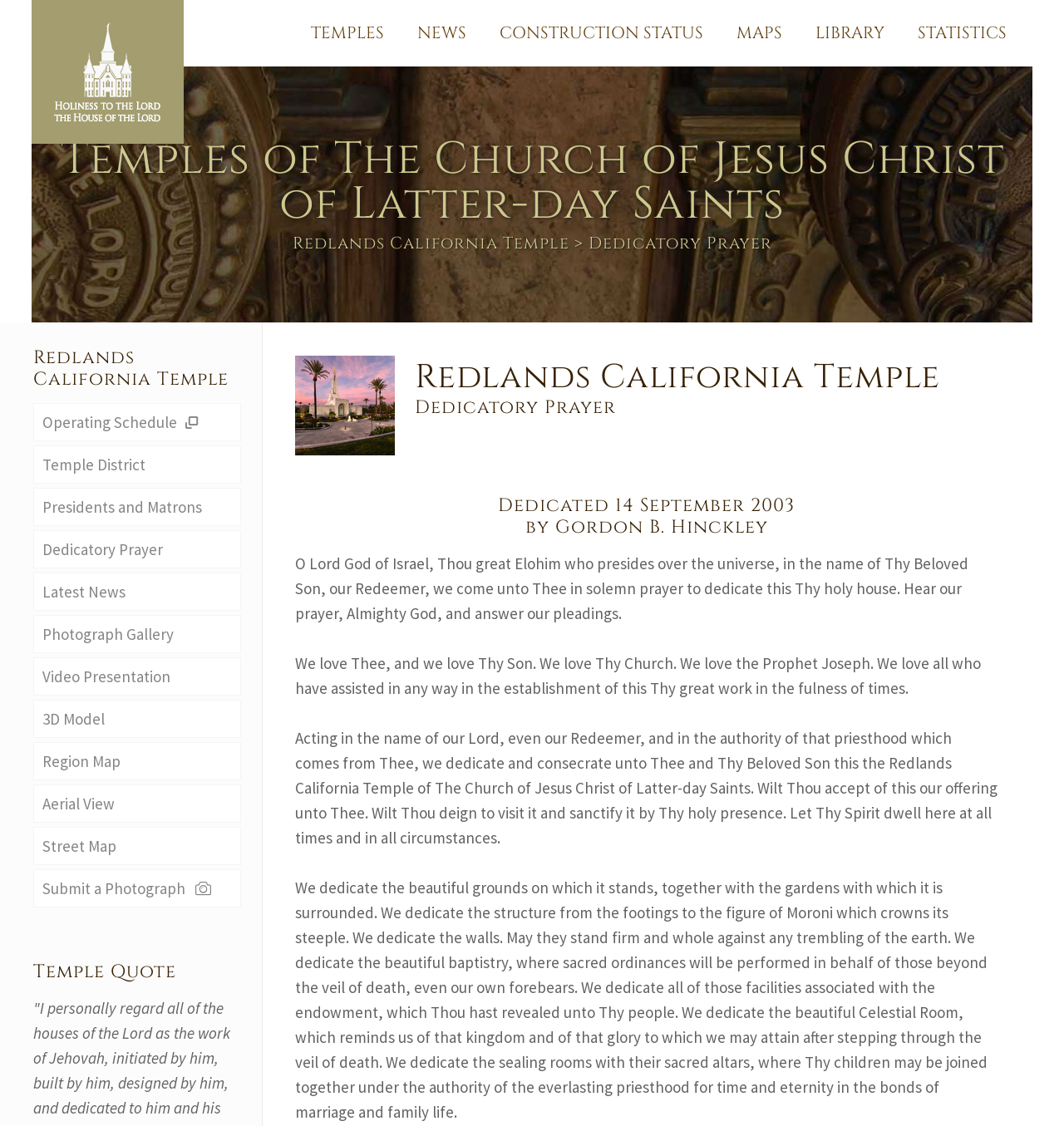Please locate the bounding box coordinates of the element that should be clicked to achieve the given instruction: "Click the 'TEMPLES' link".

[0.277, 0.0, 0.377, 0.059]